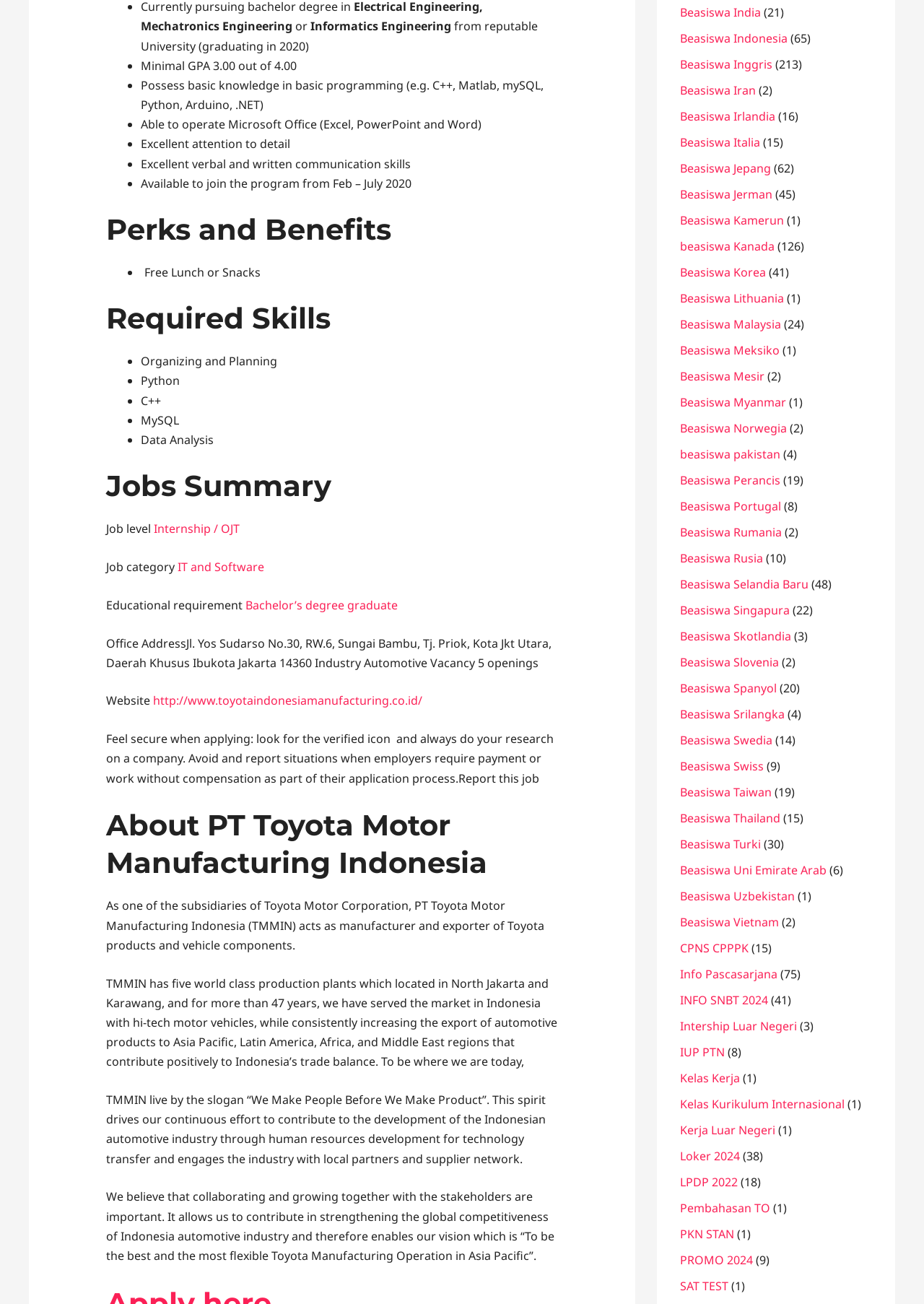What is the job level of the internship?
Using the details from the image, give an elaborate explanation to answer the question.

I found the answer by looking at the 'Job level' section under 'Jobs Summary', where it says 'Internship / OJT'.